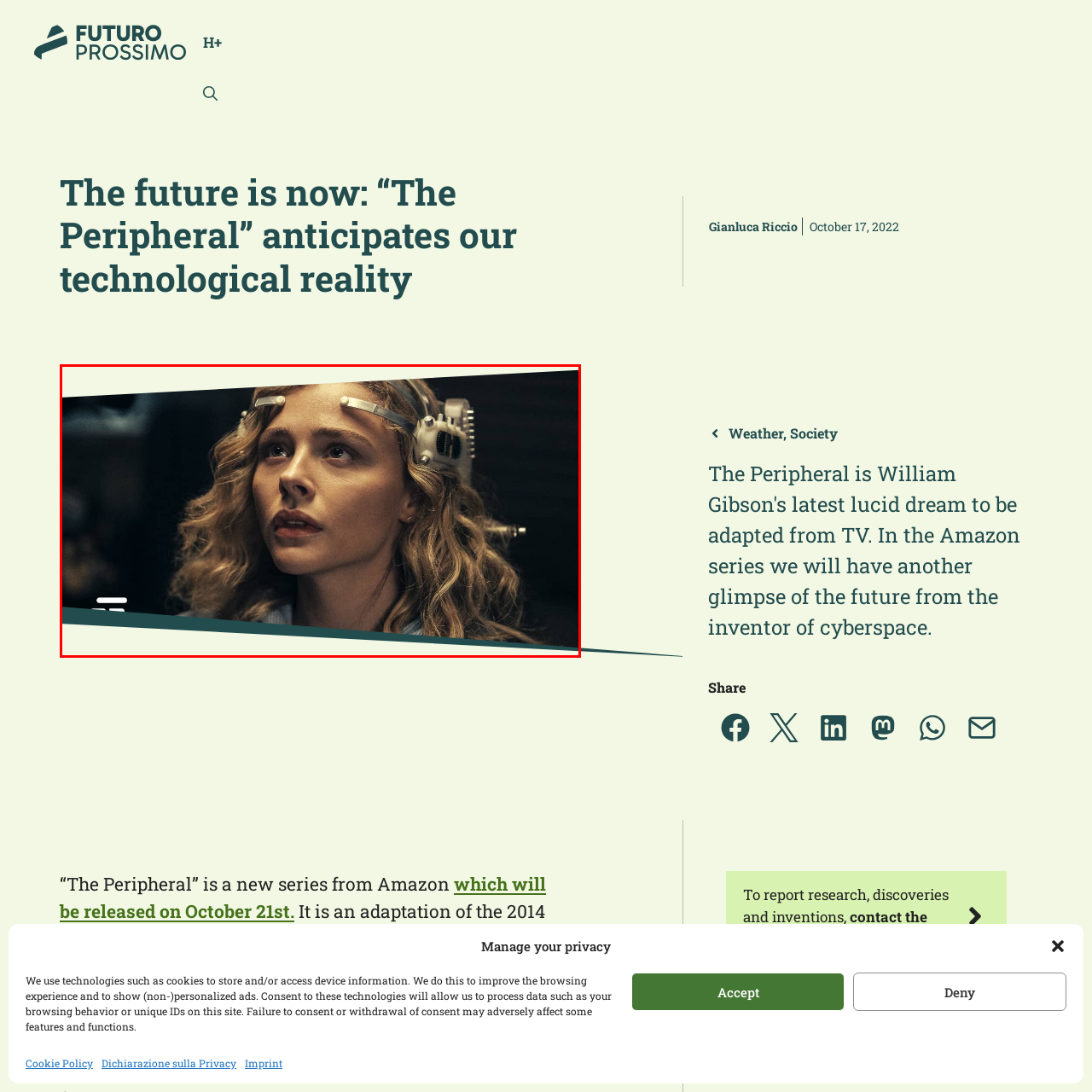What is the tone of the character's expression?
Look at the image within the red bounding box and respond with a single word or phrase.

Intense and curious